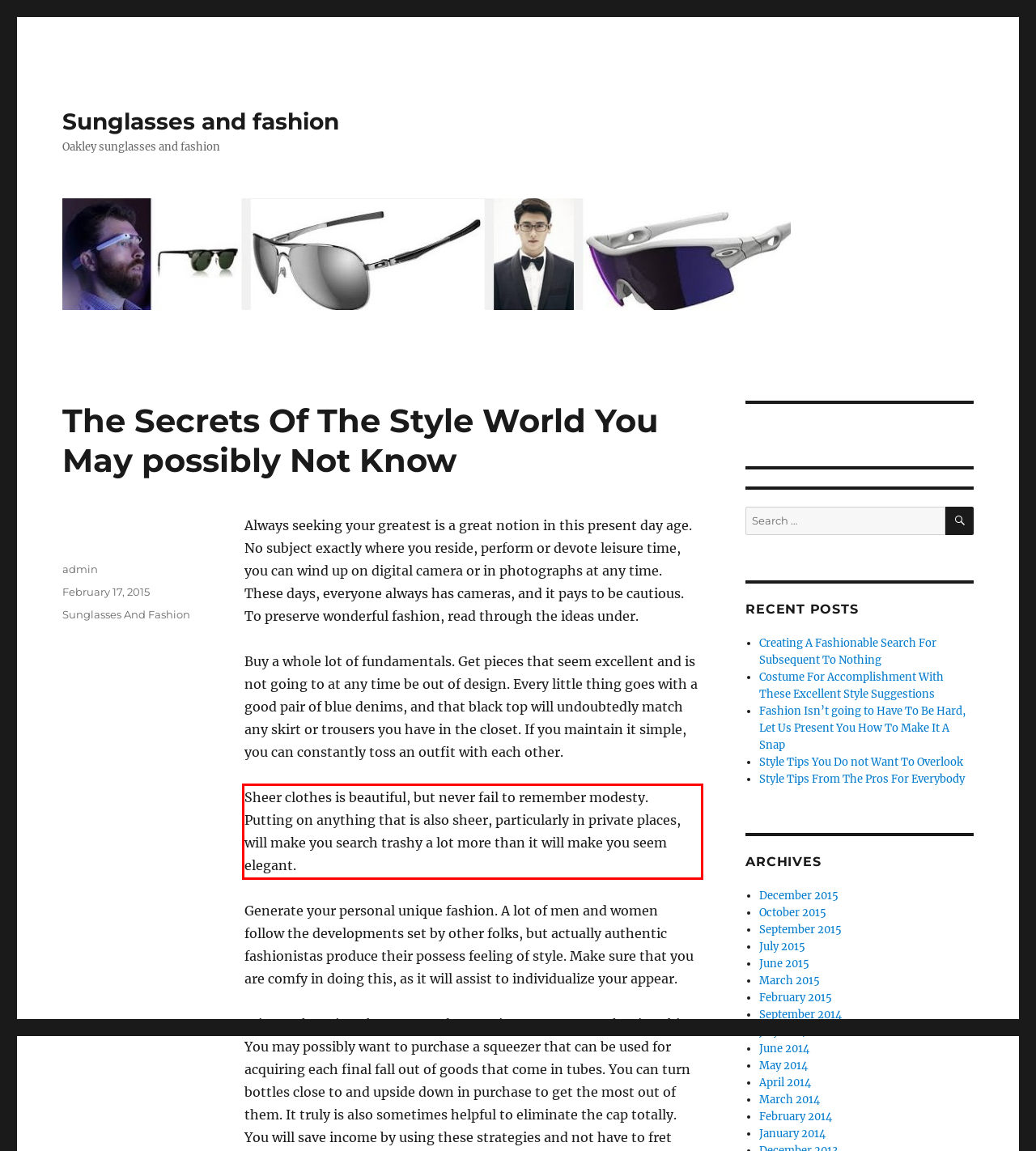There is a UI element on the webpage screenshot marked by a red bounding box. Extract and generate the text content from within this red box.

Sheer clothes is beautiful, but never fail to remember modesty. Putting on anything that is also sheer, particularly in private places, will make you search trashy a lot more than it will make you seem elegant.